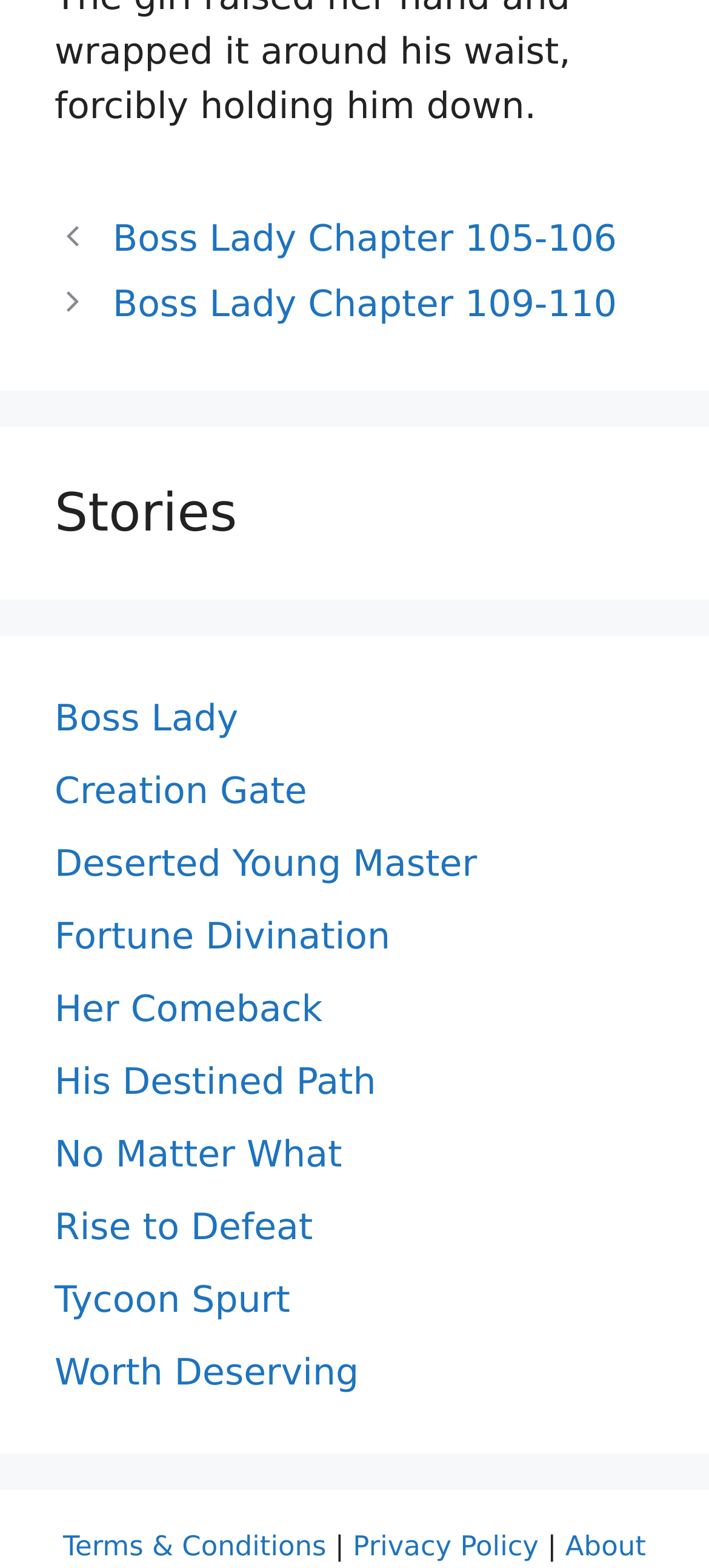What is the name of the chapter that comes after 'Boss Lady Chapter 105-106'?
Please provide a comprehensive answer based on the contents of the image.

The link 'Boss Lady Chapter 105-106' is followed by the link 'Boss Lady Chapter 109-110', which suggests that the latter is the next chapter.